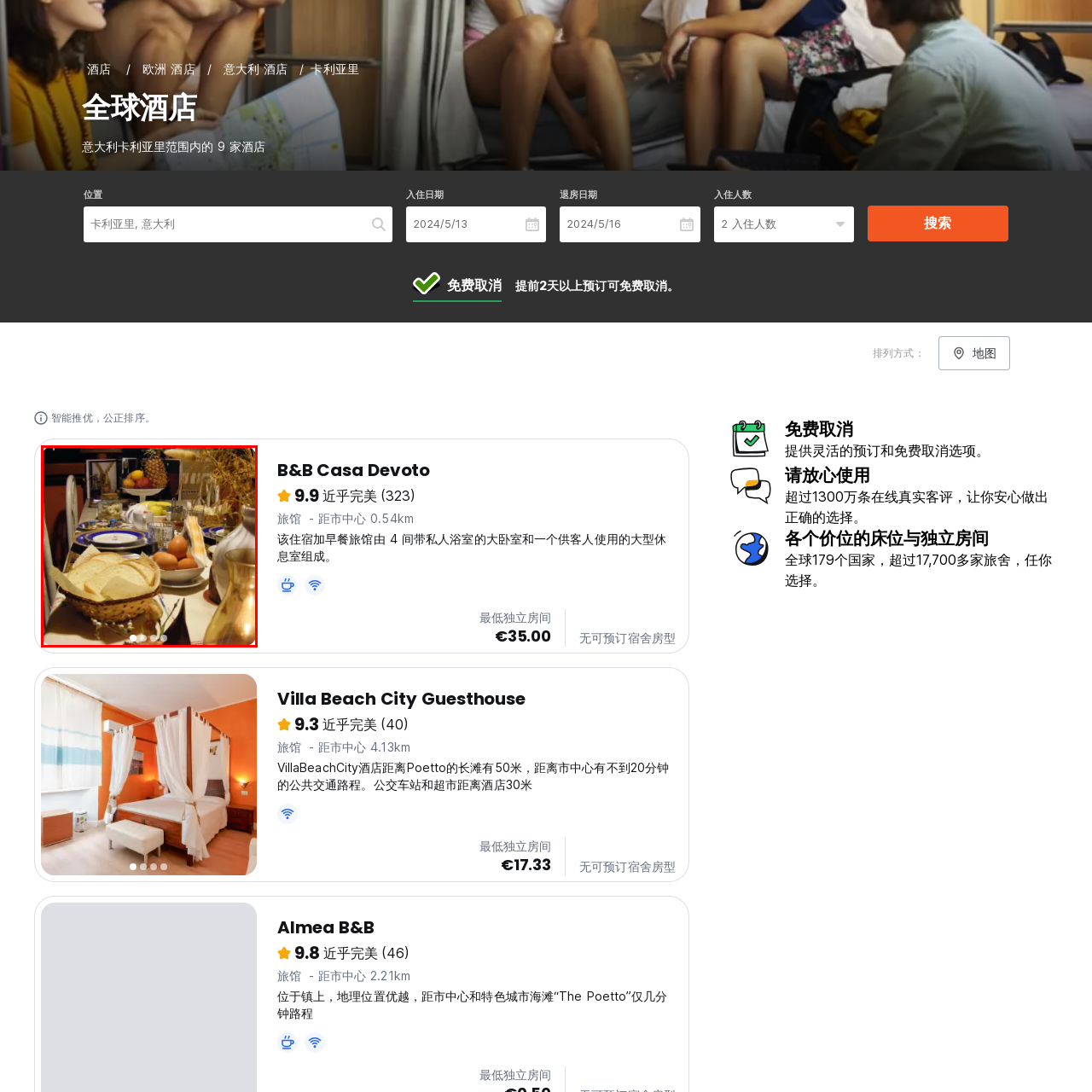Focus on the picture inside the red-framed area and provide a one-word or short phrase response to the following question:
What type of dishes are on the table?

Glassware and ceramic